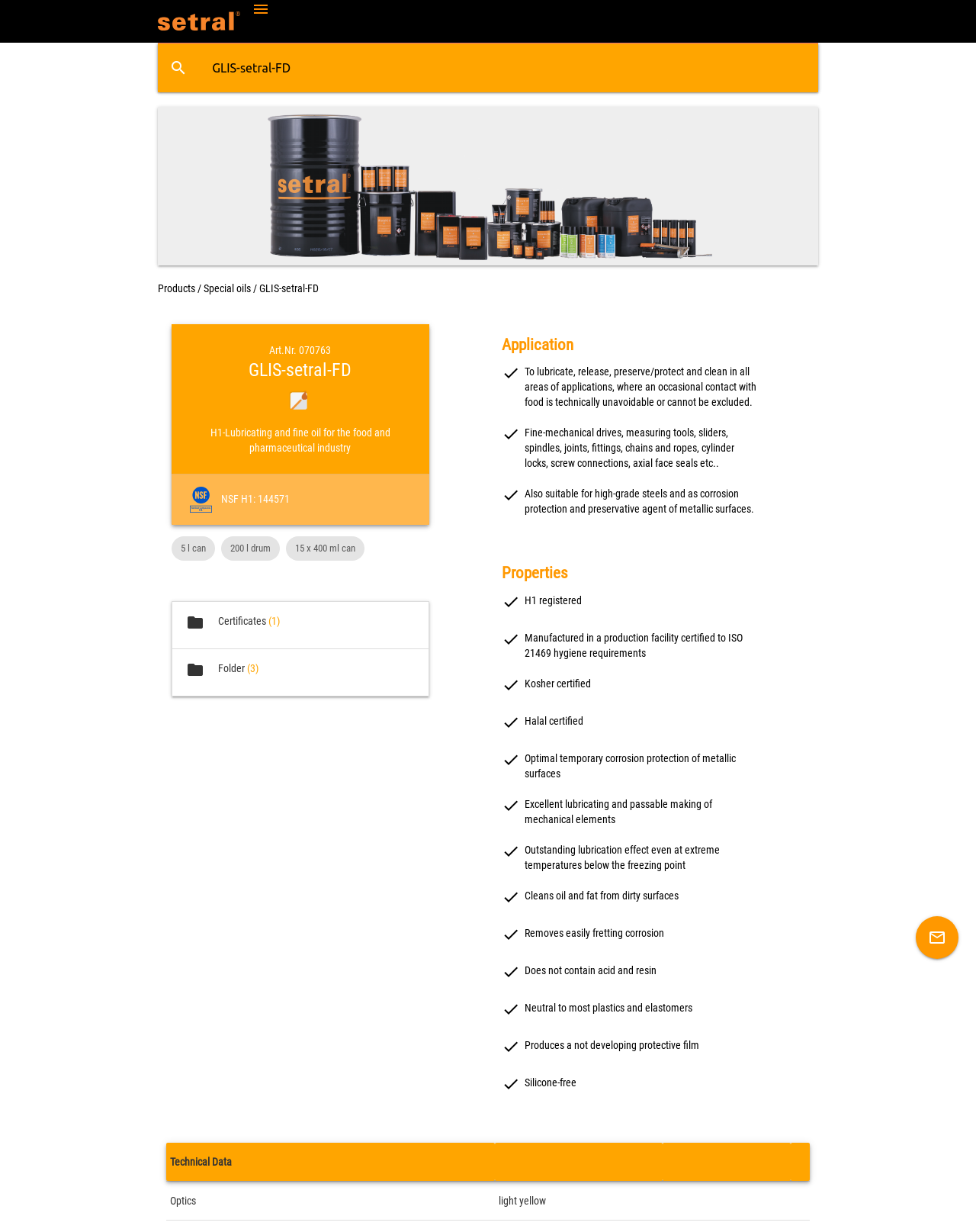Reply to the question with a single word or phrase:
Is the product kosher certified?

Yes